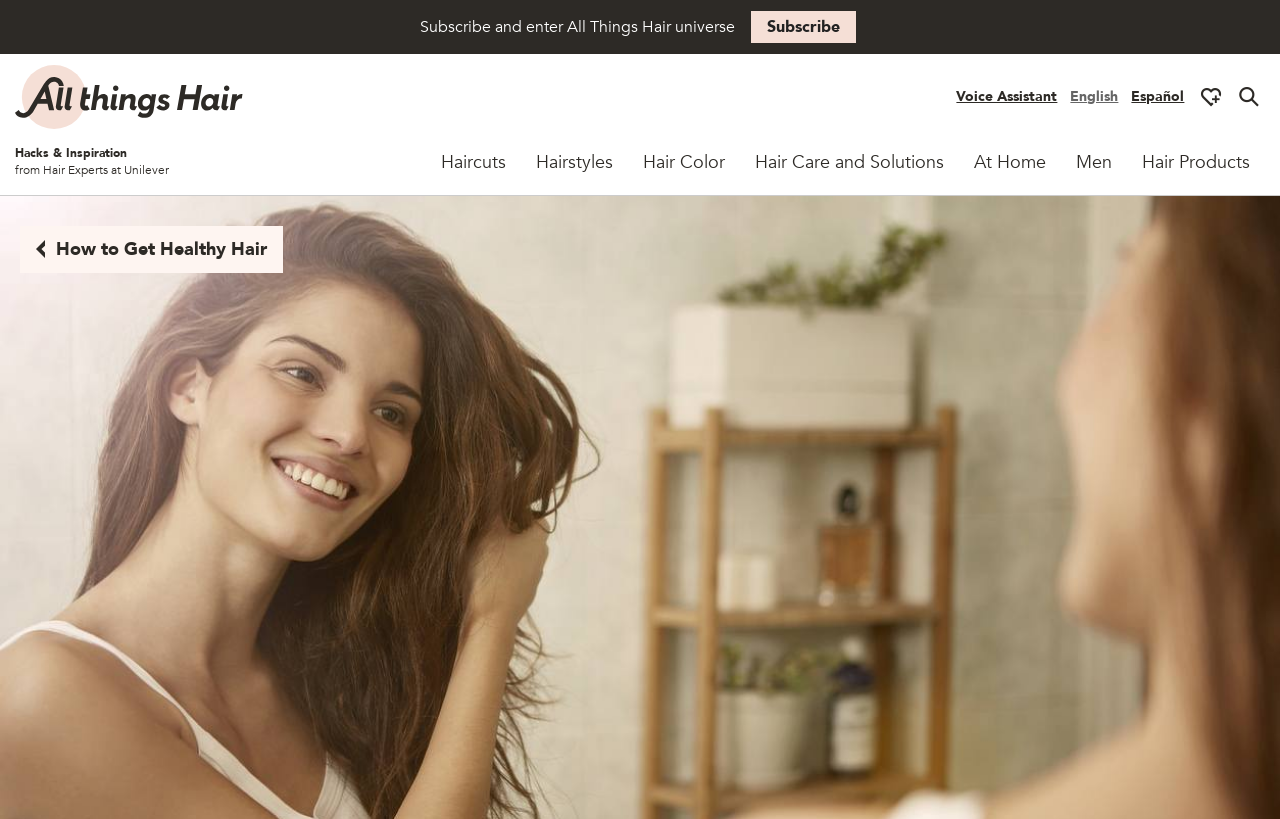What is the language of the webpage?
Please provide a comprehensive answer based on the contents of the image.

I determined the language of the webpage by looking at the StaticText element with the text 'English' at coordinates [0.836, 0.107, 0.874, 0.13]. This suggests that the webpage is currently set to English, and there is also an option to switch to Español.